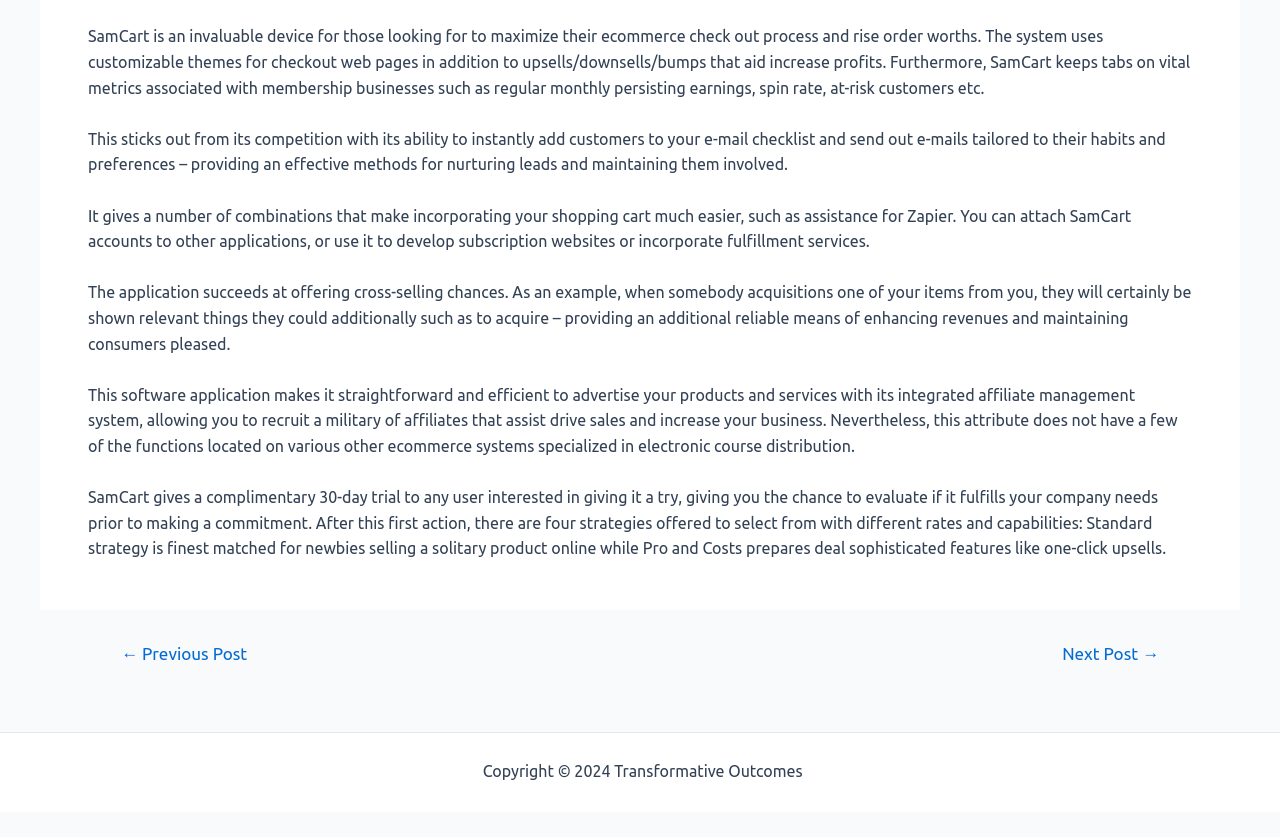What is the name of the company that owns the website?
Using the visual information from the image, give a one-word or short-phrase answer.

Transformative Outcomes